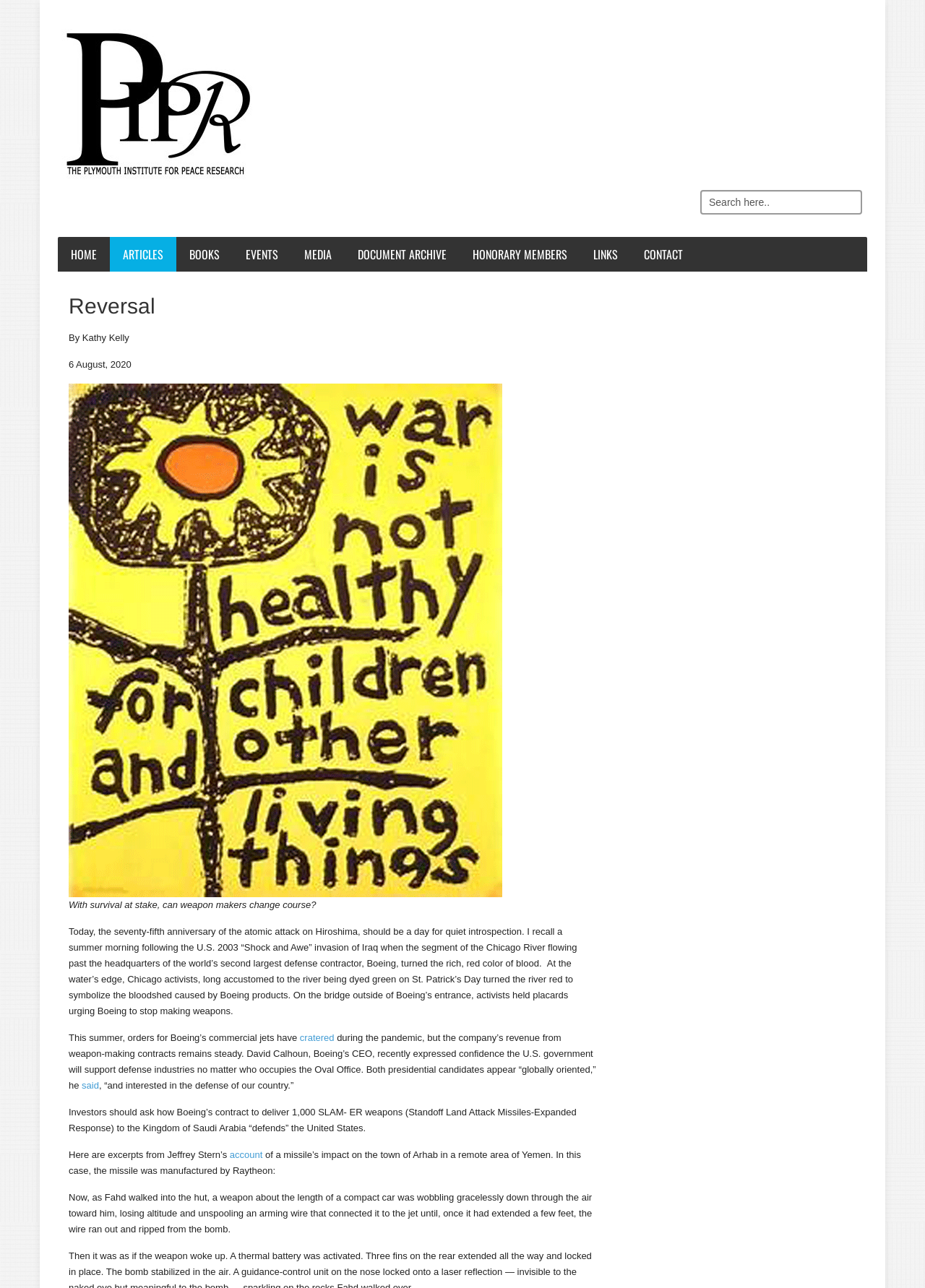Give a concise answer of one word or phrase to the question: 
What is the topic of this article?

Weapon makers